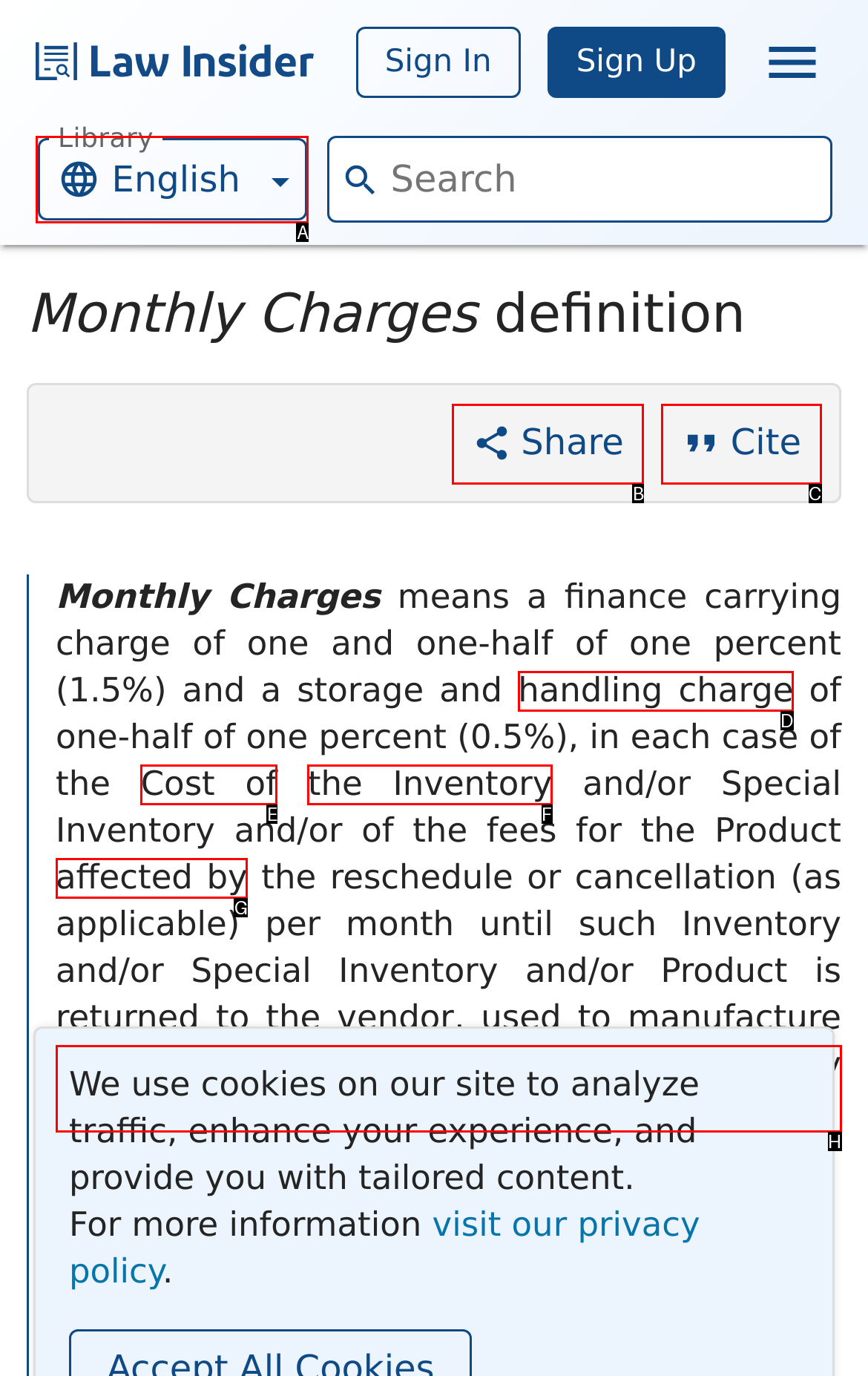From the given choices, identify the element that matches: kgs@kgsafrica.com
Answer with the letter of the selected option.

None